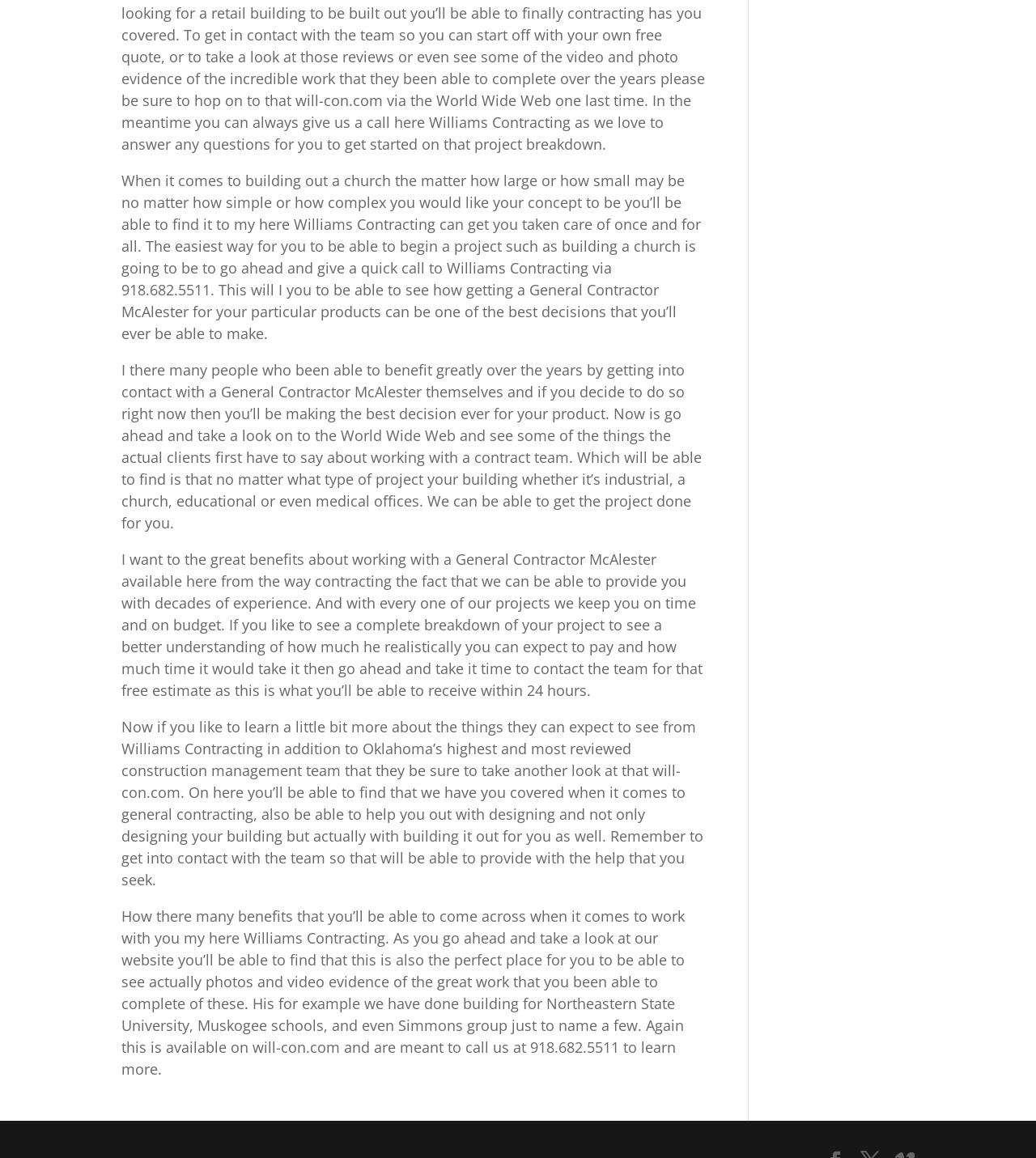What is the copyright year of the website?
Provide a detailed and well-explained answer to the question.

The copyright information at the bottom of the webpage states '© 2024 Williams Contracting. All rights reserved.', indicating that the website's copyright year is 2024.